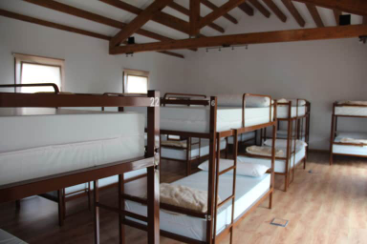What is the primary goal of the communal space?
Respond to the question with a single word or phrase according to the image.

Foster community